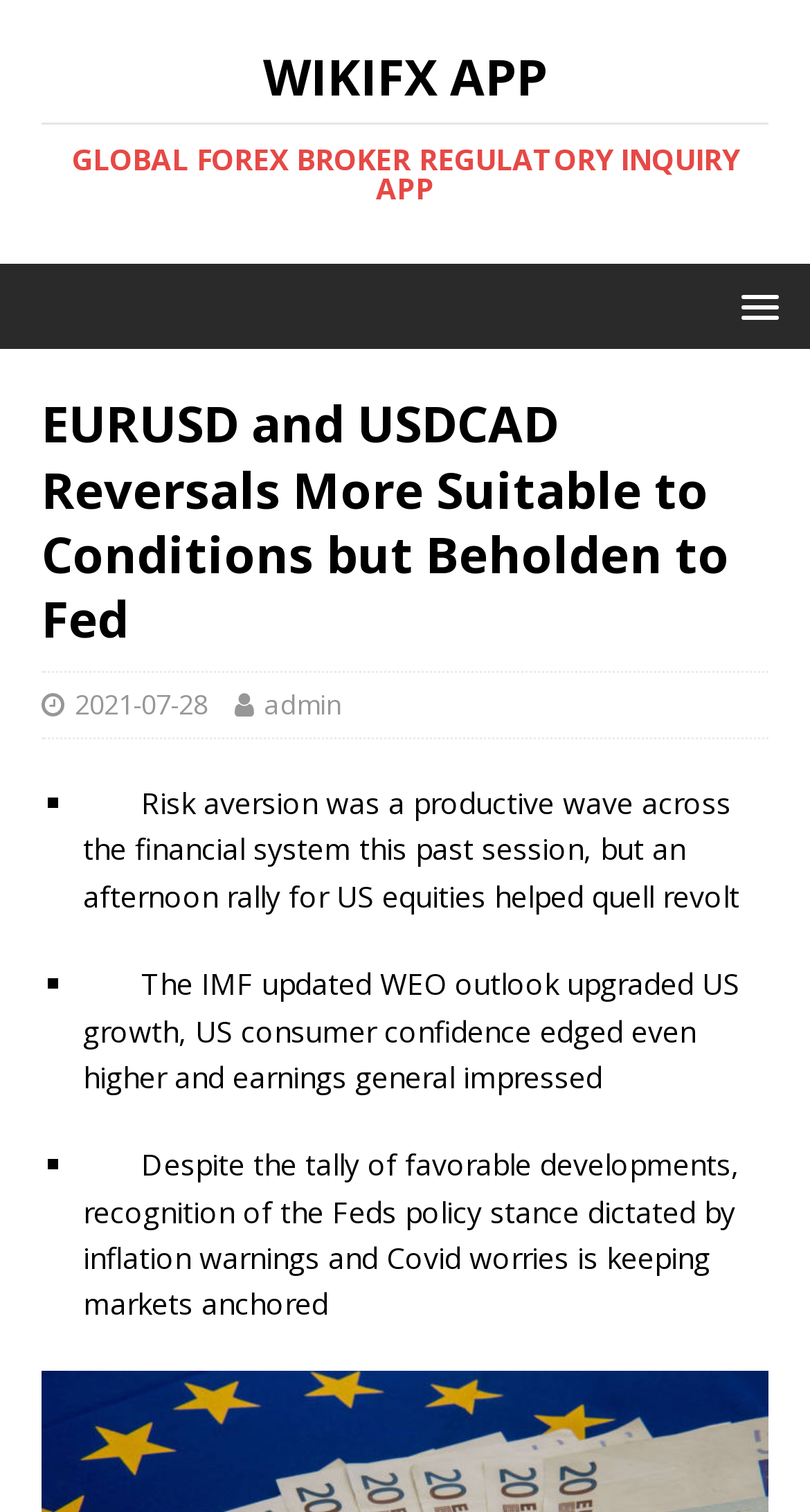Please examine the image and answer the question with a detailed explanation:
What is the date mentioned in the article?

The date '2021-07-28' is mentioned in the article, and it can be found next to the author's name 'admin'.